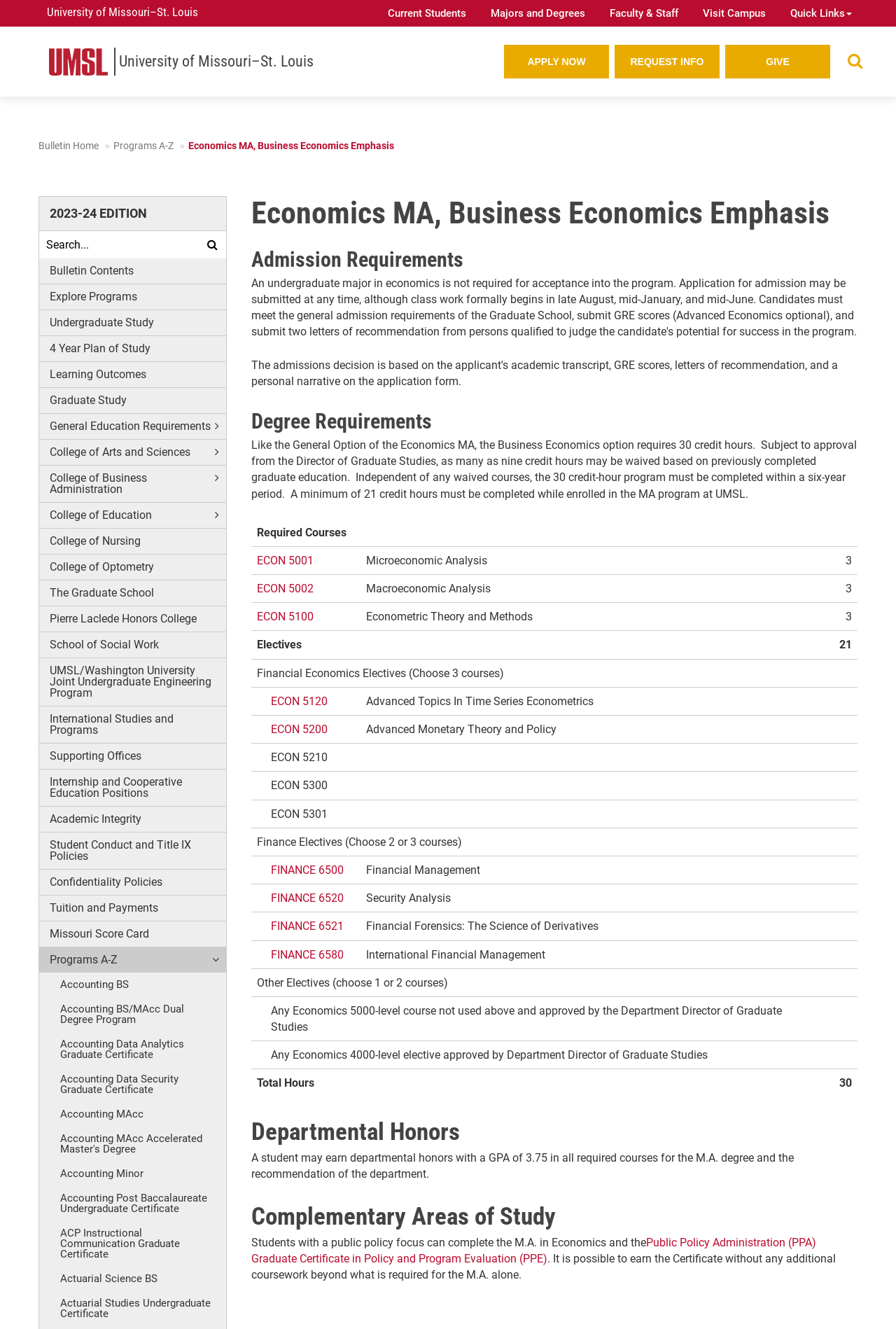Can you extract the headline from the webpage for me?

Economics MA, Business Economics Emphasis